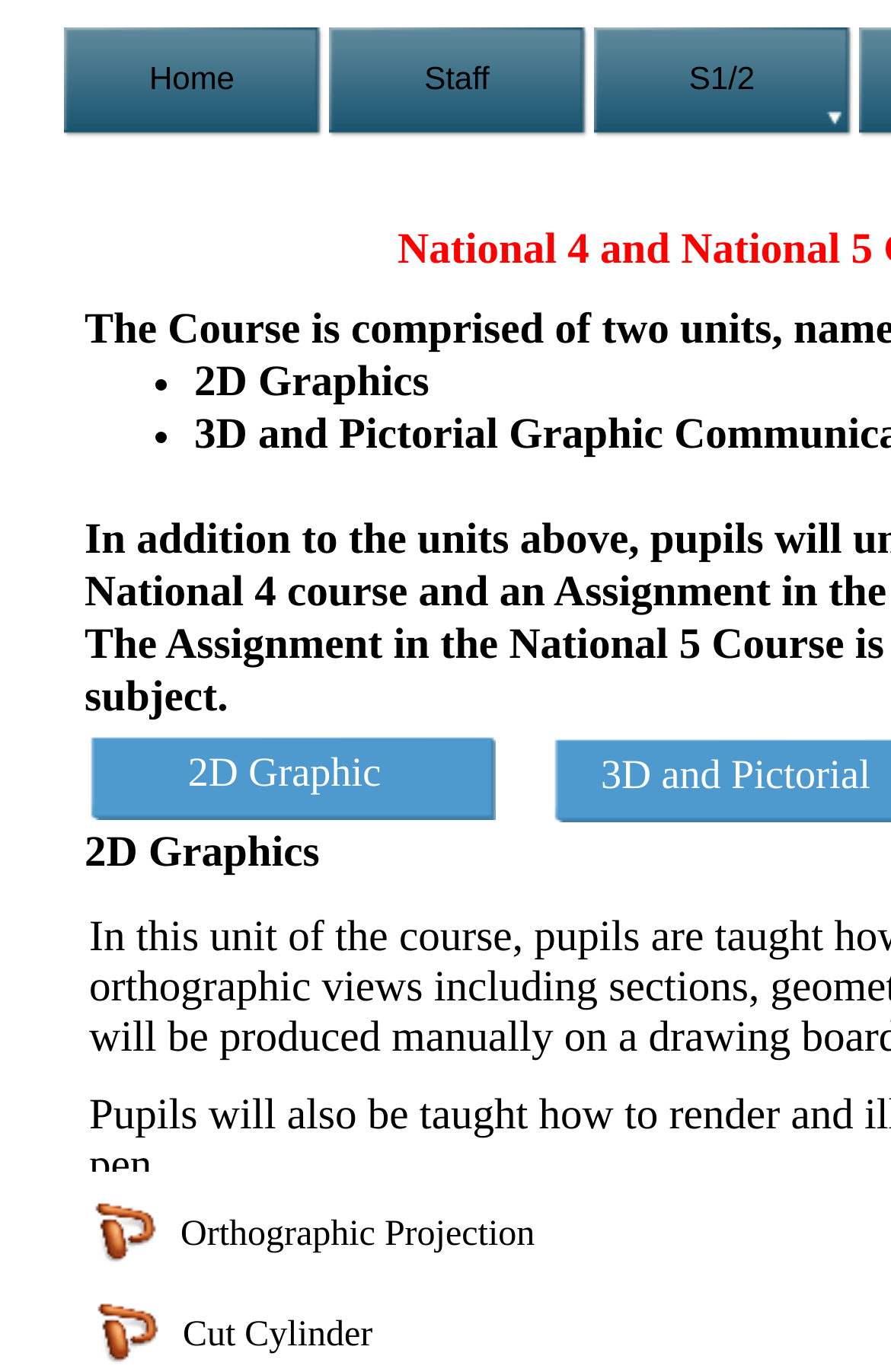Create an in-depth description of the webpage, covering main sections.

The webpage is the Boclair Academy Technical Department Website. At the top, there are three navigation links: "Home", "Staff", and "S1/2", aligned horizontally and taking up about a third of the screen width. 

Below the navigation links, there is a list with a bullet point, followed by the text "2D Graphics". The list marker and the text are positioned near the top-left corner of the screen. 

Further down, there are two separate text elements, "2D G" and "raphics", which appear to be parts of a single phrase, positioned near the middle of the screen. 

At the bottom of the screen, there are three links: "Cut Cylinder", "Orthographic Projection", and "2D Graphic". The "Cut Cylinder" link is positioned slightly above the bottom edge of the screen, while the "Orthographic Projection" link is above it. The "2D Graphic" link is positioned near the middle of the screen, but lower than the "2D G" and "raphics" text elements.